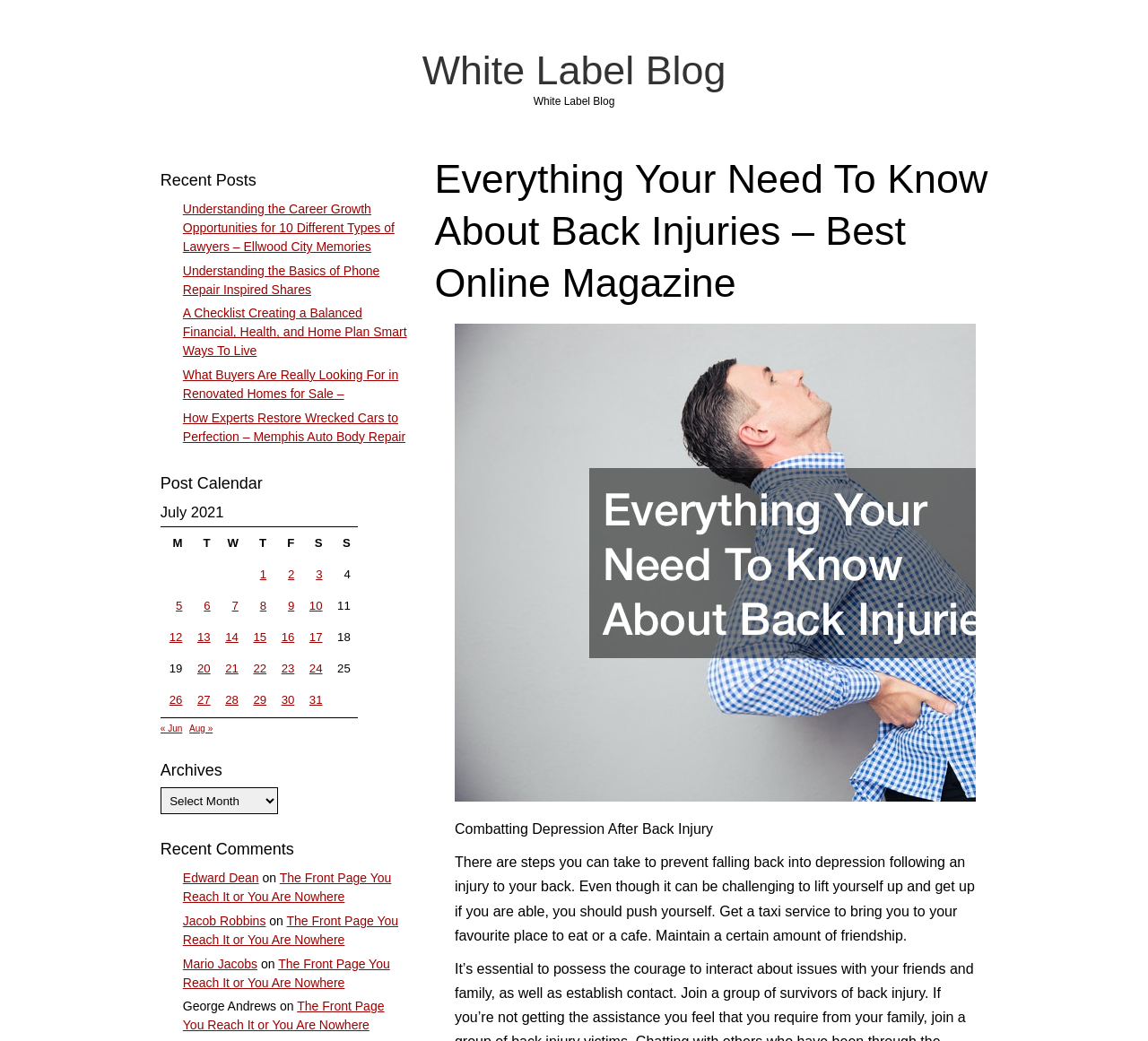Provide a single word or phrase answer to the question: 
How many recent posts are listed?

5